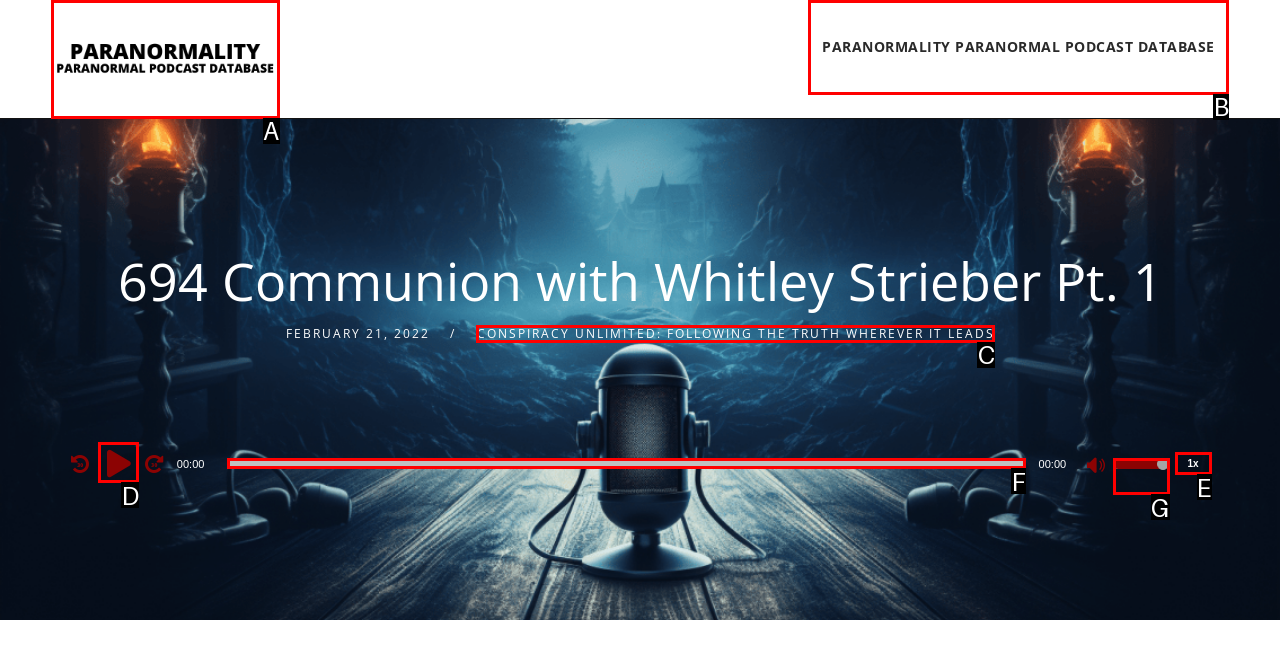Determine which HTML element best suits the description: aria-label="Play" title="Play". Reply with the letter of the matching option.

D